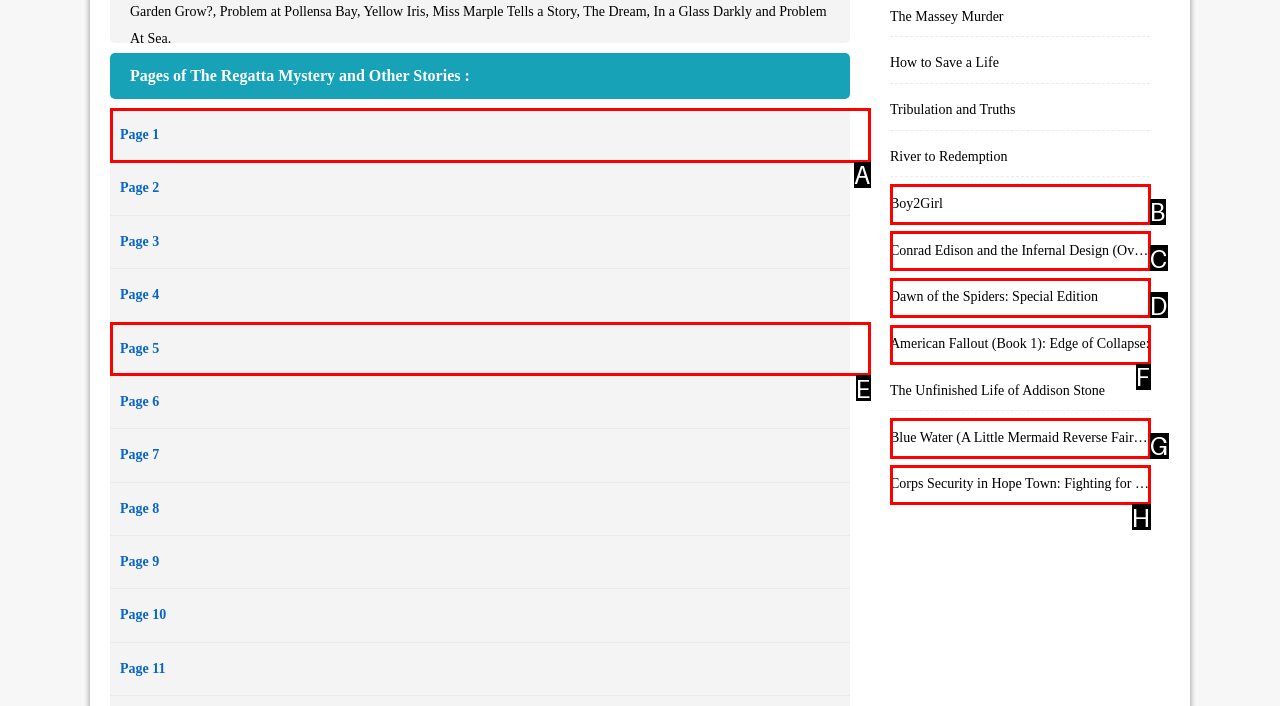Based on the element description: Boy2Girl, choose the best matching option. Provide the letter of the option directly.

B